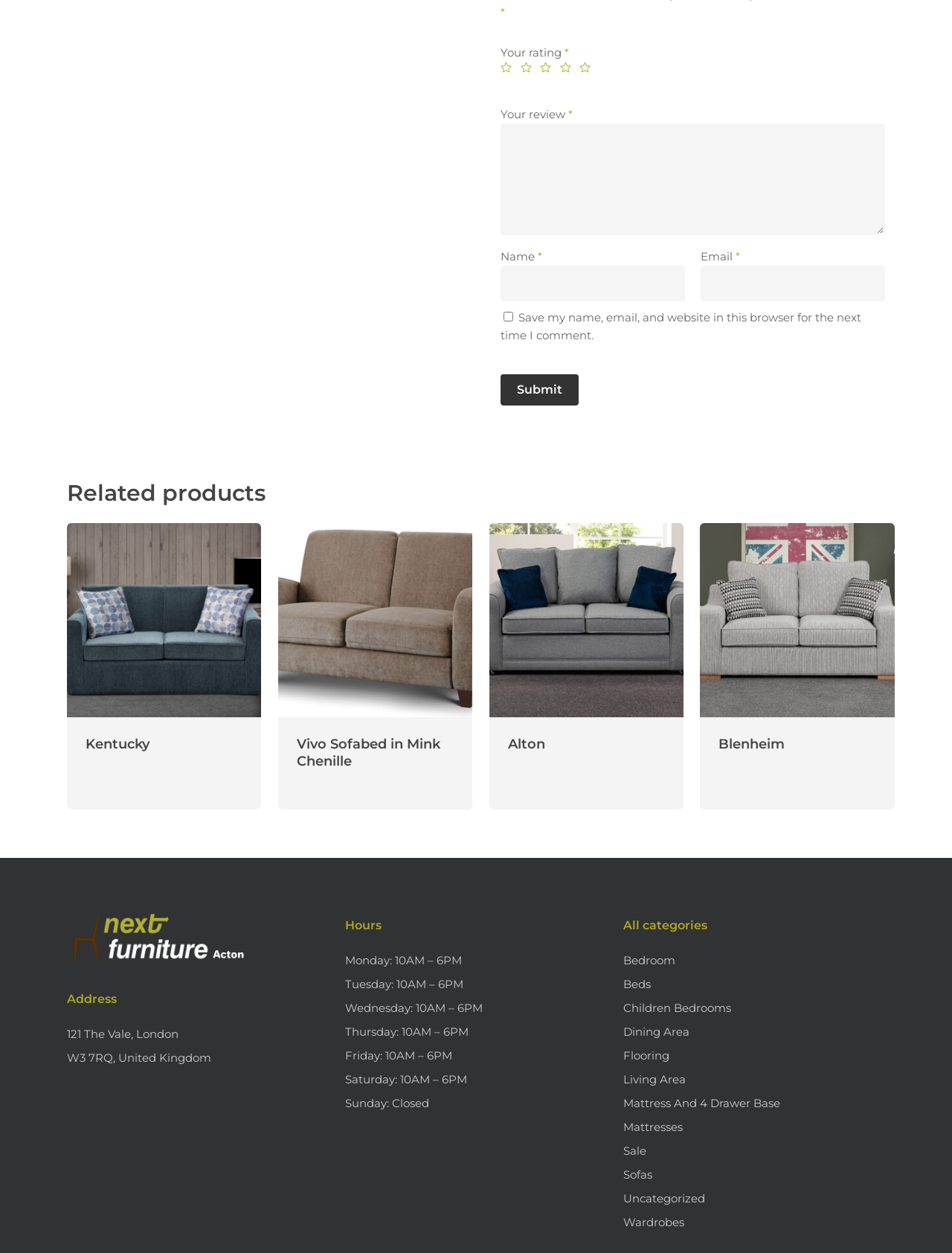Show the bounding box coordinates of the element that should be clicked to complete the task: "View 'Vivo Sofabed in Mink Chenille'".

[0.312, 0.587, 0.477, 0.616]